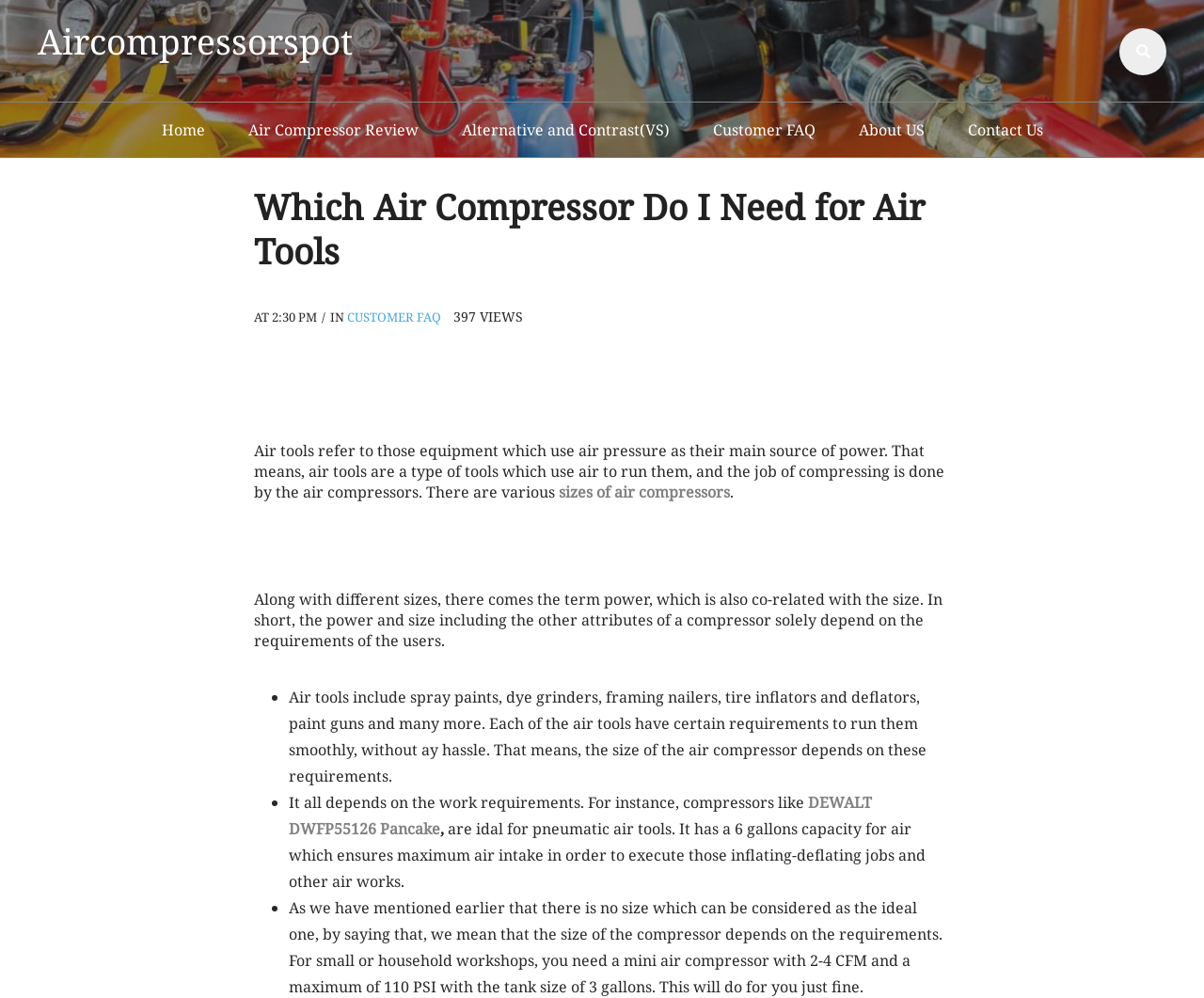Summarize the webpage in an elaborate manner.

The webpage is about air tools and air compressors. At the top, there are six links: "Aircompressorspot", "Home", "Air Compressor Review", "Alternative and Contrast(VS)", "Customer FAQ", and "About US", followed by "Contact Us" on the right. Below these links, there is a header section with the title "Which Air Compressor Do I Need for Air Tools" and some metadata, including the time "2:30 PM", a link to "CUSTOMER FAQ", and the number of views "397".

The main content of the webpage starts with a paragraph explaining what air tools are and how they use air pressure as their main source of power. This is followed by a link to "sizes of air compressors". The next paragraph discusses how the power and size of air compressors depend on the user's requirements.

There are three bullet points below, each describing different aspects of air tools and air compressors. The first bullet point lists various types of air tools, including spray paints, dye grinders, and tire inflators. The second bullet point explains that the size of the air compressor depends on the requirements of the air tools. The third bullet point mentions a specific air compressor, the DEWALT DWFP55126 Pancake, which is ideal for pneumatic air tools.

Finally, the last paragraph discusses the ideal size of air compressors for small or household workshops, recommending a mini air compressor with 2-4 CFM and a maximum of 110 PSI with a 3-gallon tank size.